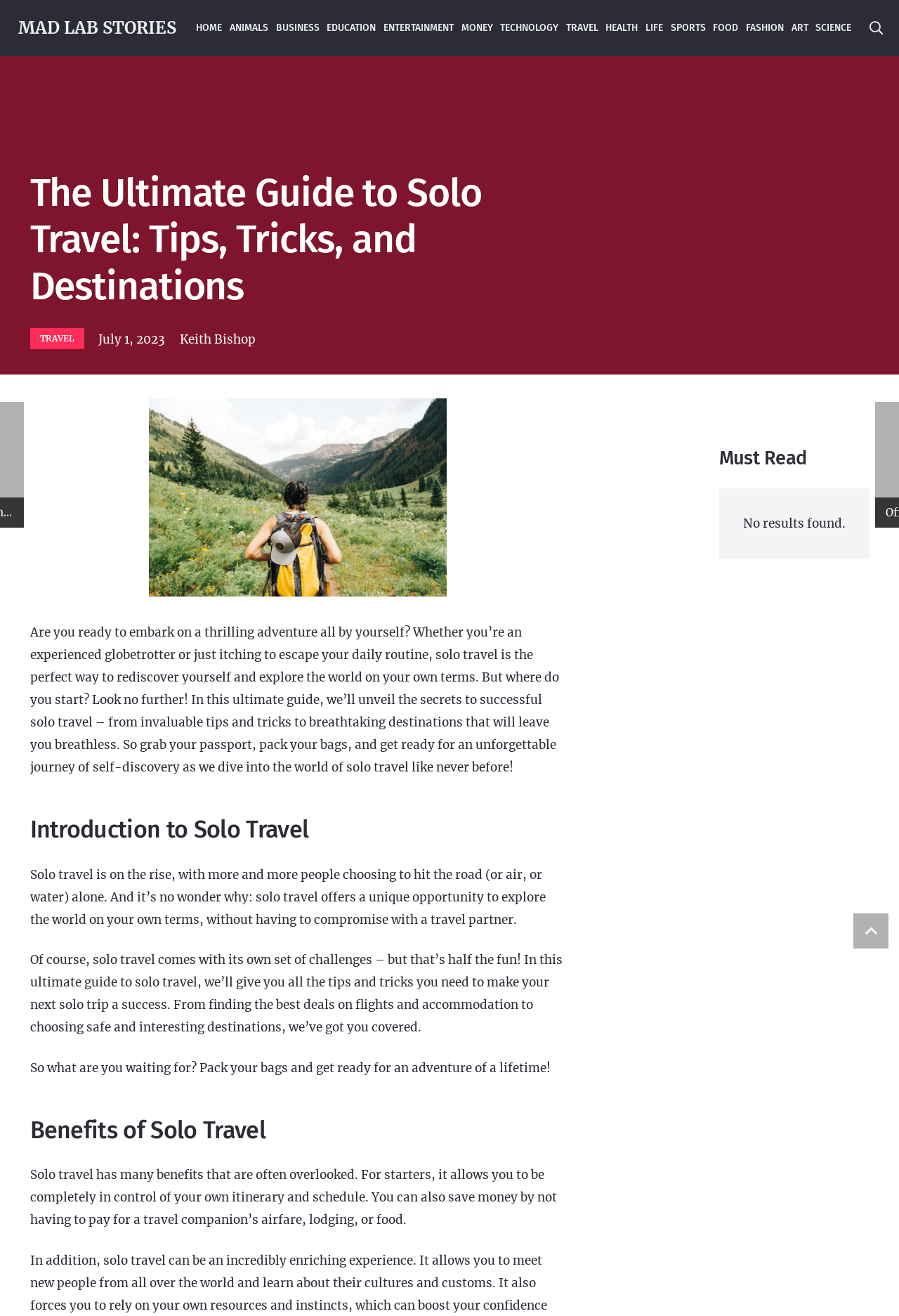Describe all the key features of the webpage in detail.

The webpage is about solo travel, with a focus on providing tips, tricks, and destinations for those interested in exploring the world on their own. At the top of the page, there is a navigation menu with 15 links to different categories, including Home, Animals, Business, Education, and more. 

Below the navigation menu, there is a heading that reads "The Ultimate Guide to Solo Travel: Tips, Tricks, and Destinations" followed by a link to the Travel category. Next to the link is a timestamp showing the date "July 1, 2023", and the author's name, "Keith Bishop". 

The main content of the page is divided into sections, starting with an introduction to solo travel. The introduction is a lengthy paragraph that explains the benefits of solo travel and invites readers to embark on an adventure of self-discovery. 

Following the introduction, there are several headings, including "Introduction to Solo Travel", "Benefits of Solo Travel", and "Must Read". Each section contains paragraphs of text that provide information and tips on solo travel. 

At the bottom of the page, there is a link to "Back to top", allowing readers to easily navigate back to the top of the page.